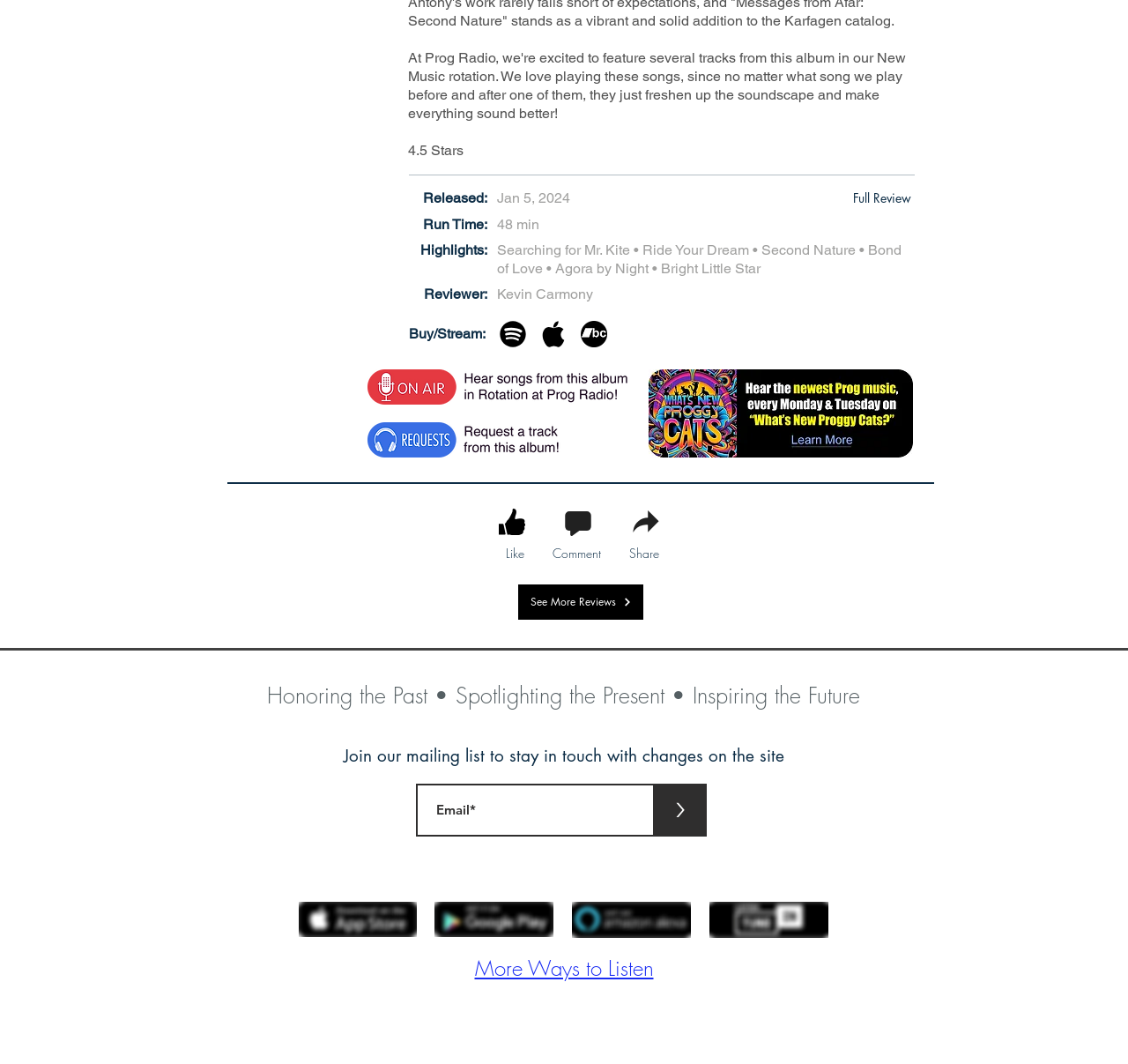What is the run time of the album? Analyze the screenshot and reply with just one word or a short phrase.

48 min